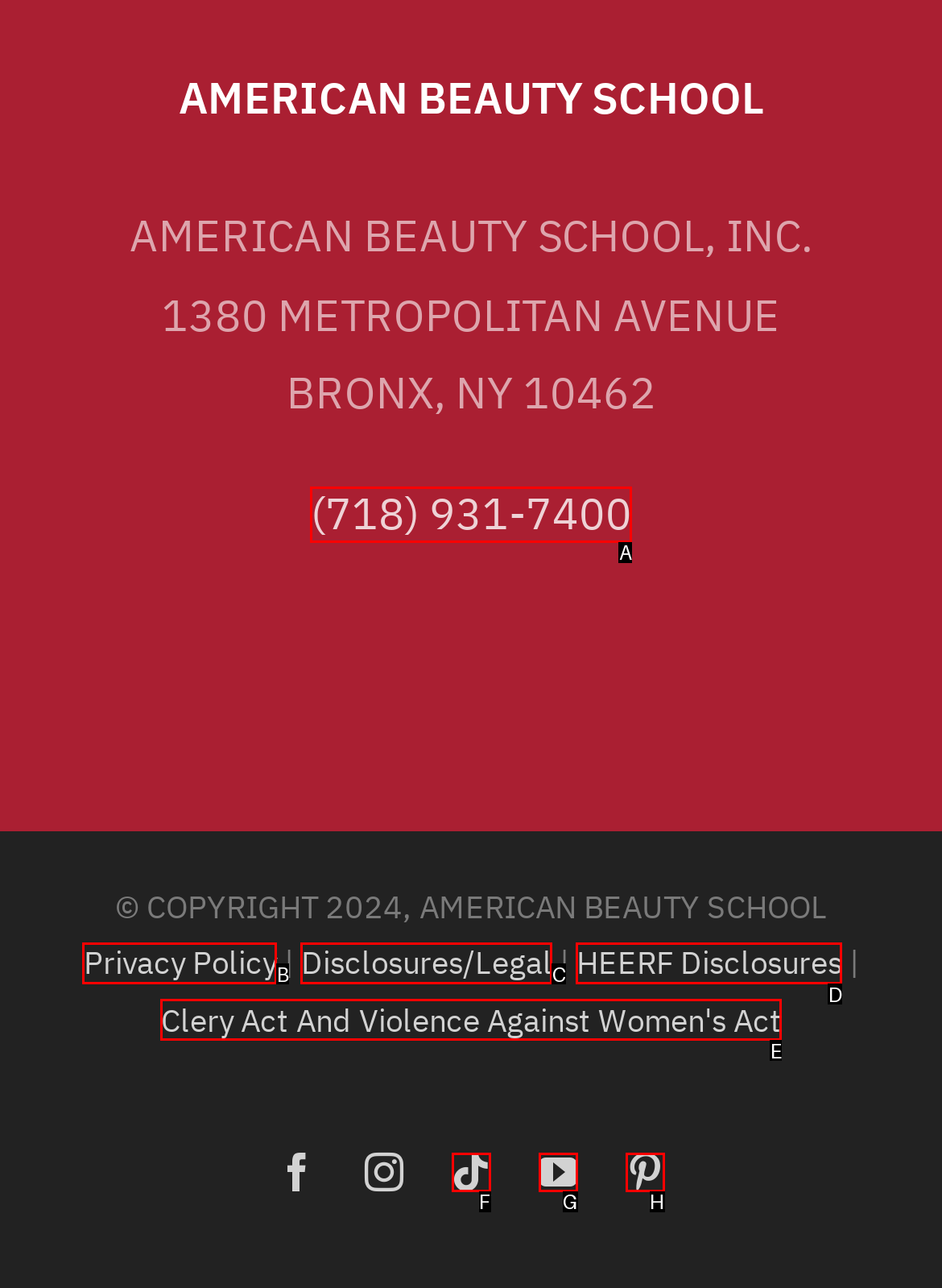What letter corresponds to the UI element to complete this task: View privacy policy
Answer directly with the letter.

B